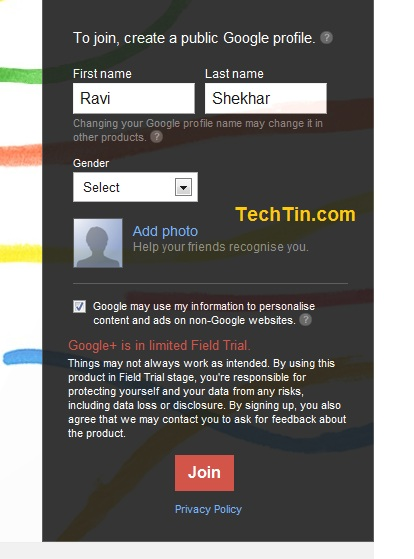What is the name of the website hosting the form?
Answer the question with detailed information derived from the image.

I examined the caption and found that the header 'TechTin.com' is visible, indicating the source or website hosting the form.